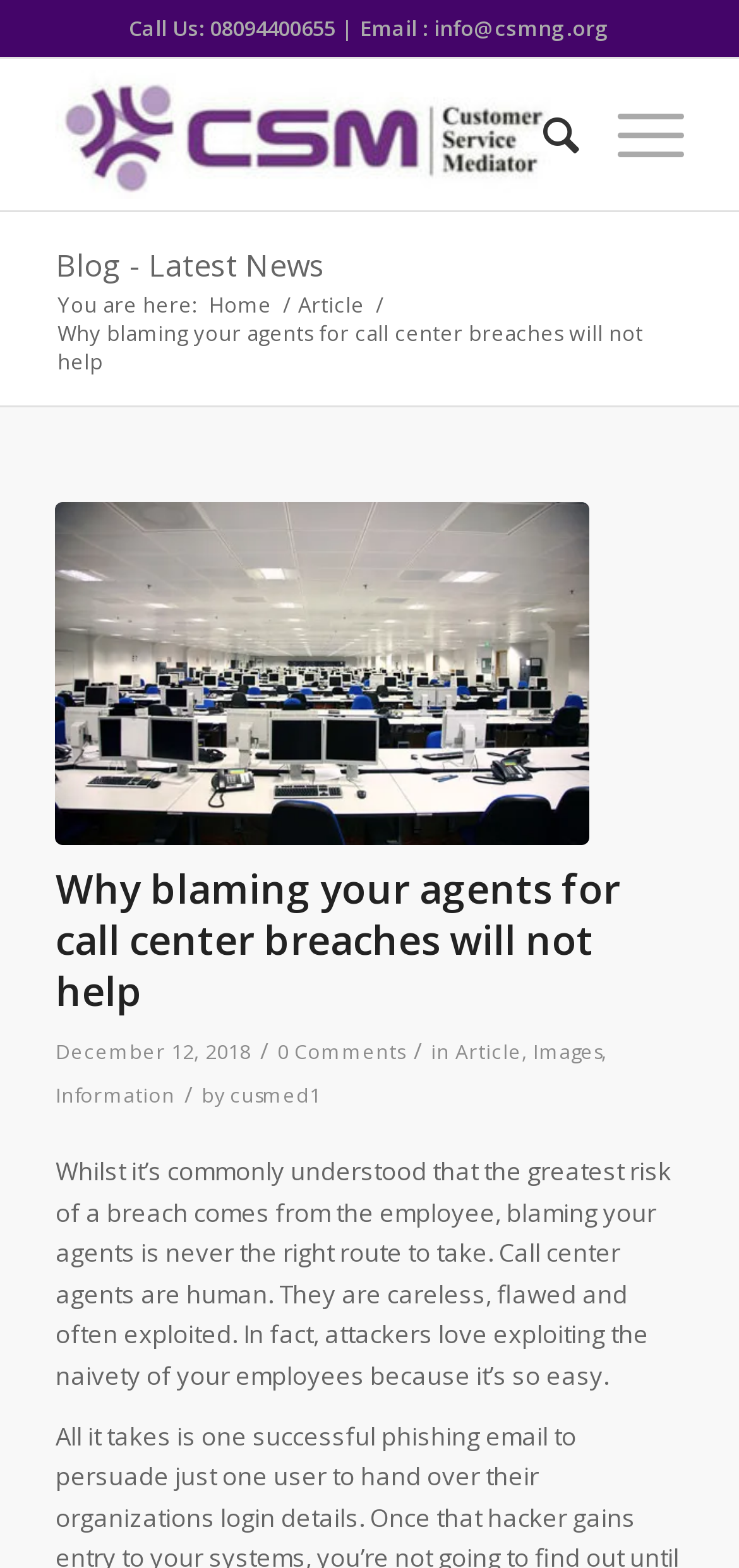Identify the bounding box coordinates of the clickable section necessary to follow the following instruction: "Call the customer service". The coordinates should be presented as four float numbers from 0 to 1, i.e., [left, top, right, bottom].

[0.174, 0.008, 0.826, 0.027]